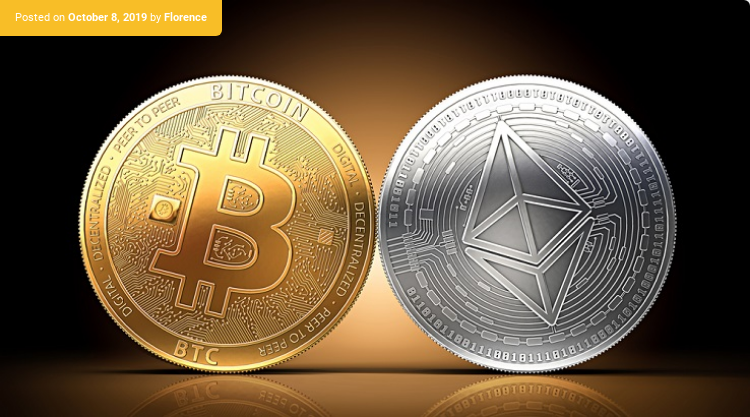Provide a rich and detailed narrative of the image.

The image prominently features two cryptocurrency coins side by side against a softly lit background. On the left, the iconic gold Bitcoin coin showcases its recognizable "B" logo, surrounded by the text "BTC" and embossed details signifying its decentralized nature as a digital asset. On the right, the silver Ethereum coin displays the distinctive Ethereum logo, representing its unique blockchain technology. Both coins symbolize the rise of digital currencies and serve as visual hallmarks of modern financial exchanges. This illustration reflects the subject of the accompanying article, “Methods of learning Bitcoin exchanging,” which highlights different ways to educate oneself about cryptocurrency trading. The image is associated with a publication date of October 8, 2019, and is credited to the author Florence.